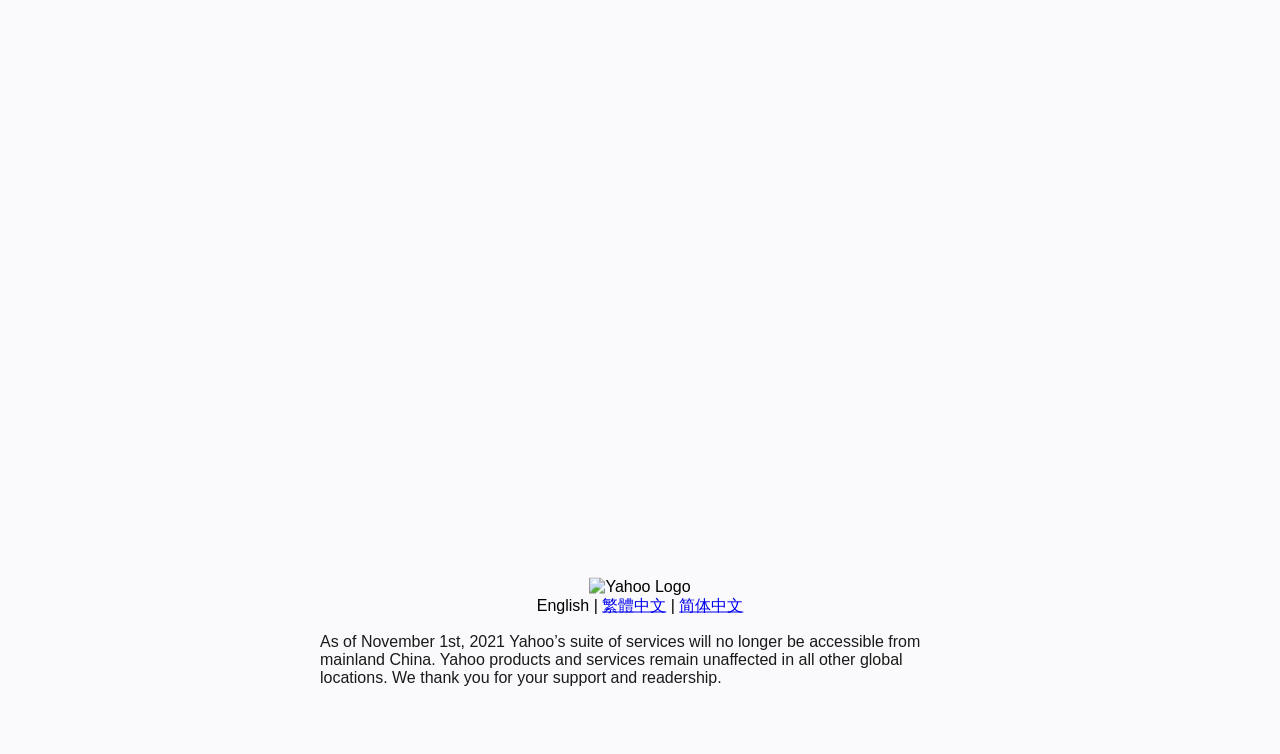Refer to the element description 繁體中文 and identify the corresponding bounding box in the screenshot. Format the coordinates as (top-left x, top-left y, bottom-right x, bottom-right y) with values in the range of 0 to 1.

[0.47, 0.791, 0.52, 0.814]